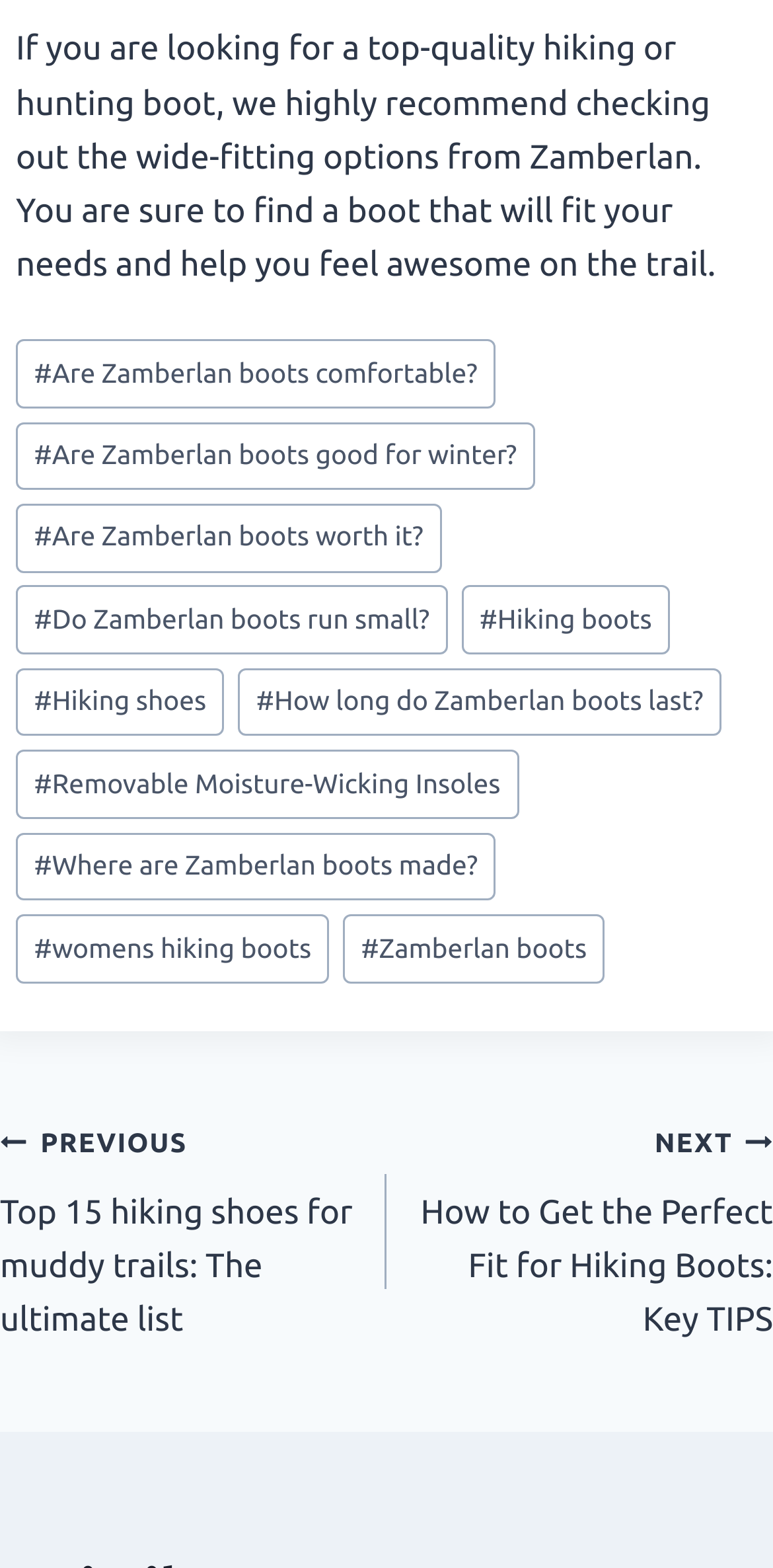Provide a one-word or one-phrase answer to the question:
What brand of boots is recommended?

Zamberlan